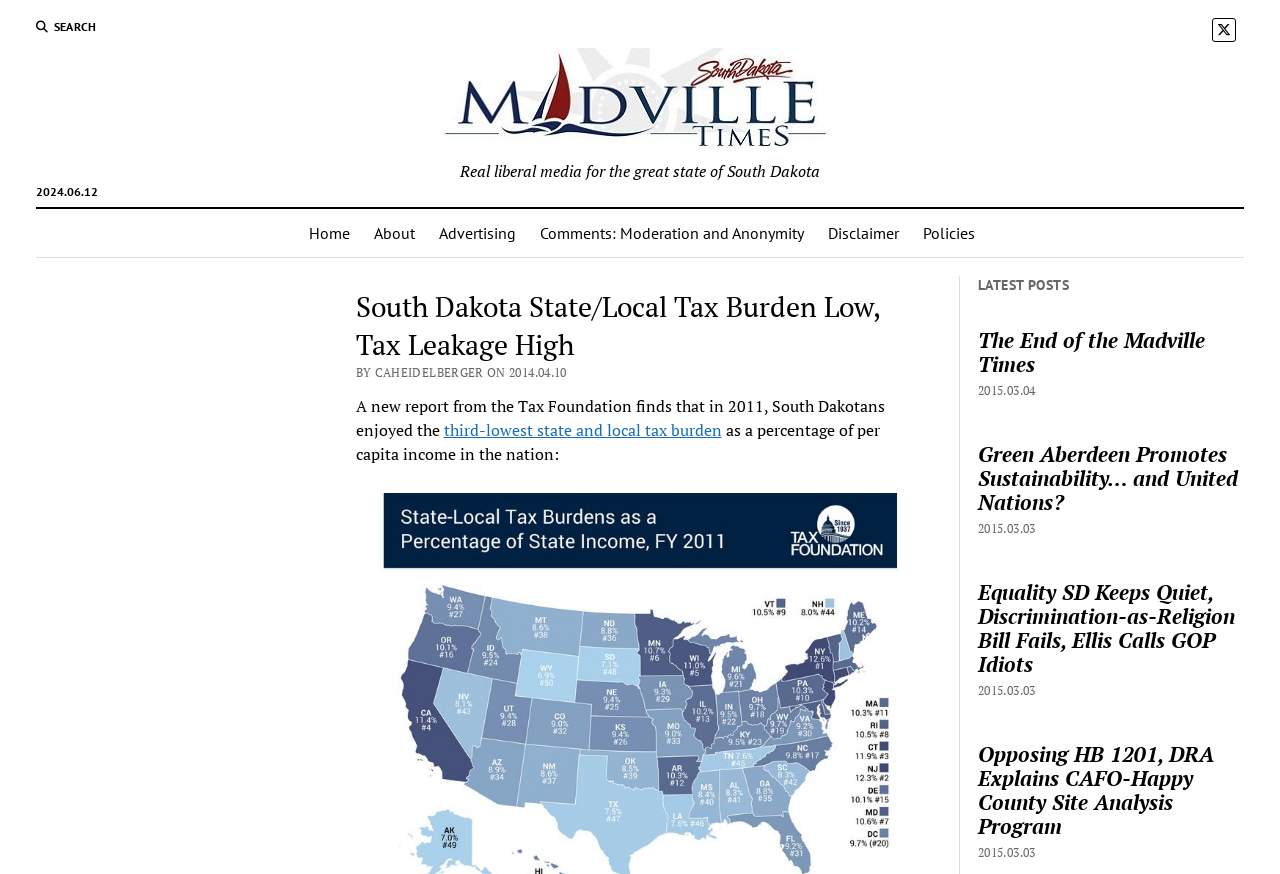Using the provided element description: "alt="Madville Times"", determine the bounding box coordinates of the corresponding UI element in the screenshot.

[0.345, 0.124, 0.655, 0.182]